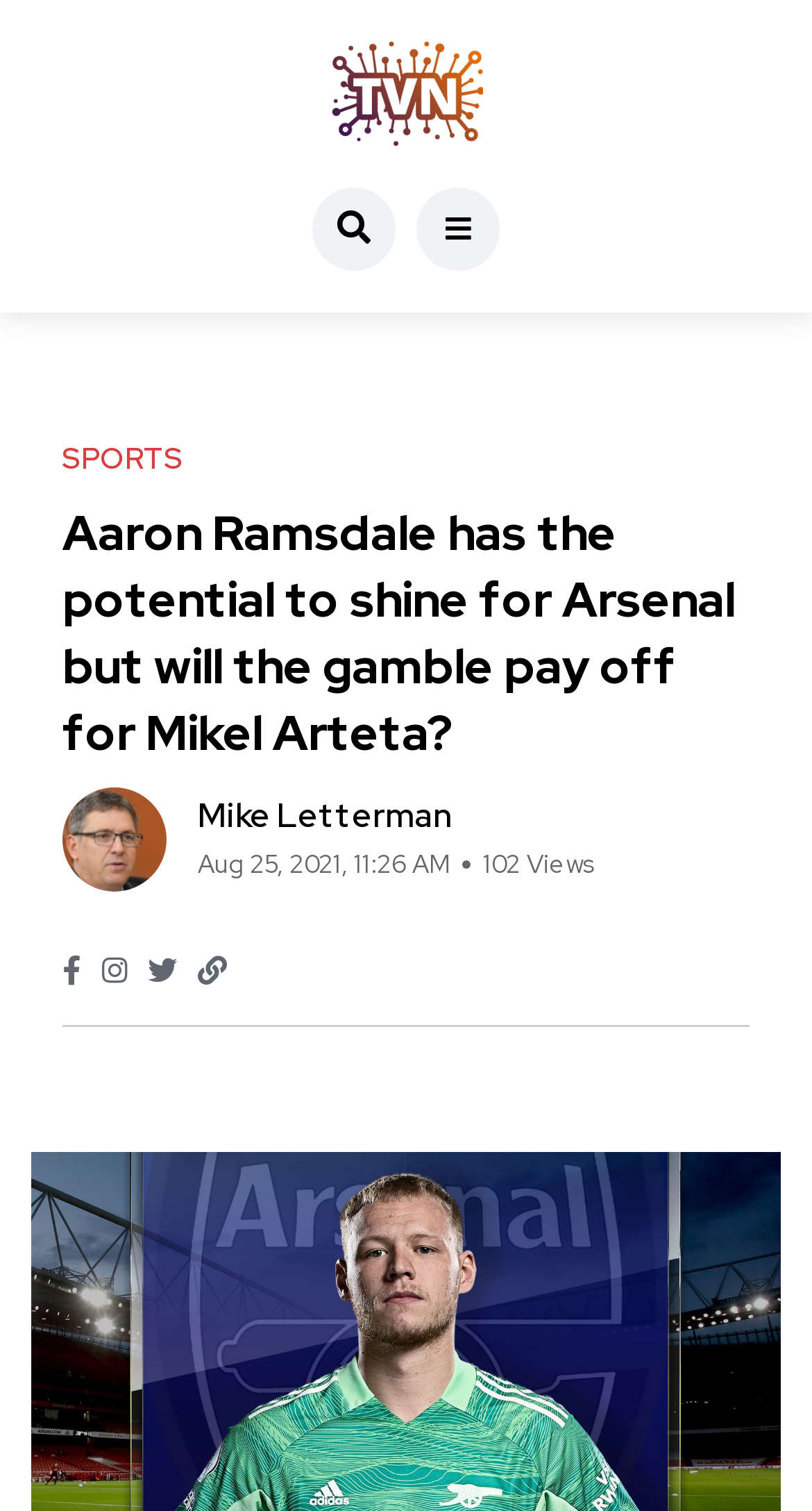Using the description: "Rege, D.V.", determine the UI element's bounding box coordinates. Ensure the coordinates are in the format of four float numbers between 0 and 1, i.e., [left, top, right, bottom].

None